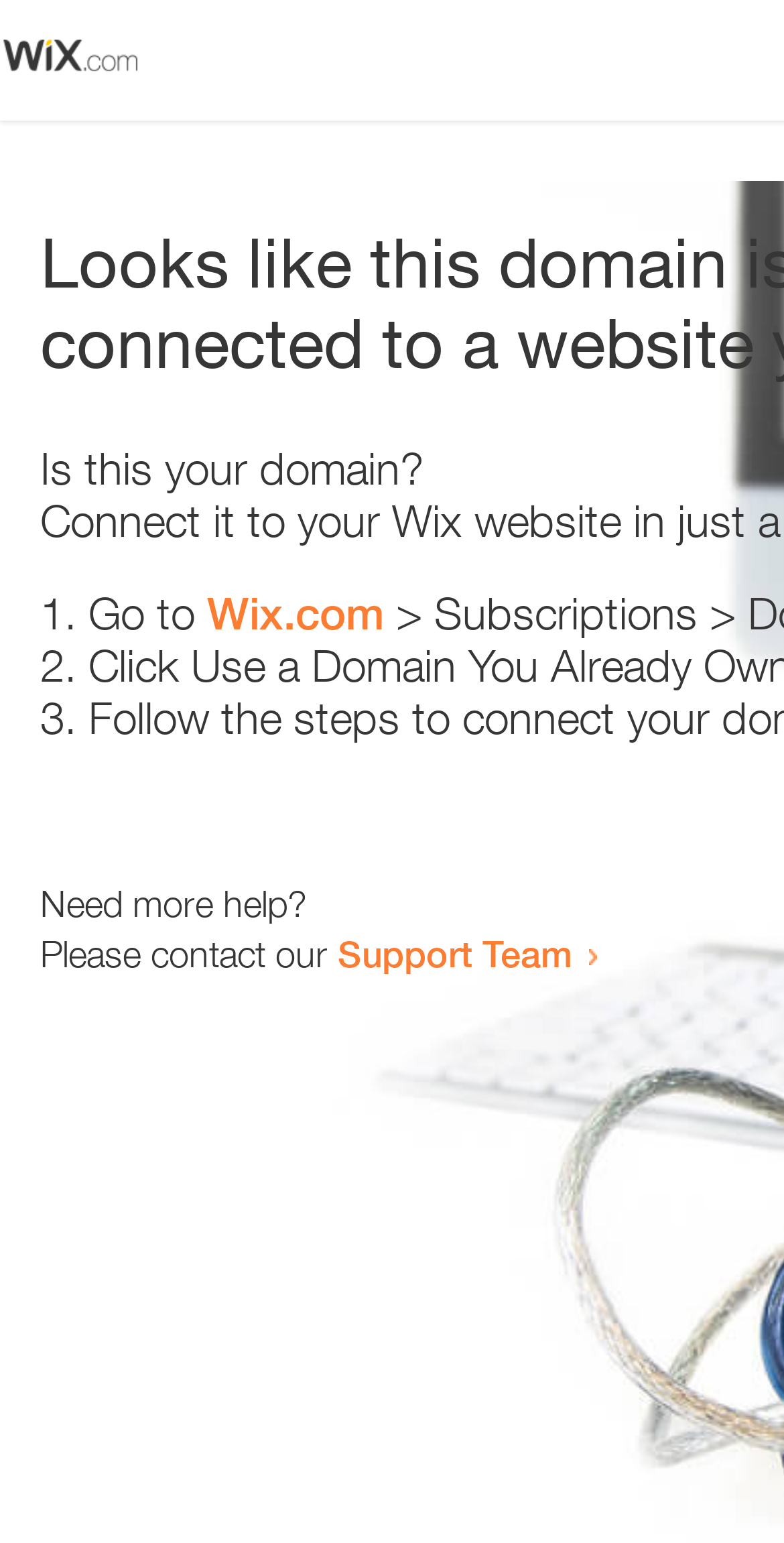Explain the webpage in detail.

The webpage appears to be an error page, with a small image at the top left corner. Below the image, there is a question "Is this your domain?" in a prominent position. 

To the right of the question, there is a numbered list with three items. The first item starts with "1." and suggests going to "Wix.com". The second item starts with "2." and the third item starts with "3.", but their contents are not specified. 

Below the list, there is a message "Need more help?" followed by a sentence "Please contact our Support Team" with a link to the Support Team. The link is positioned to the right of the sentence.